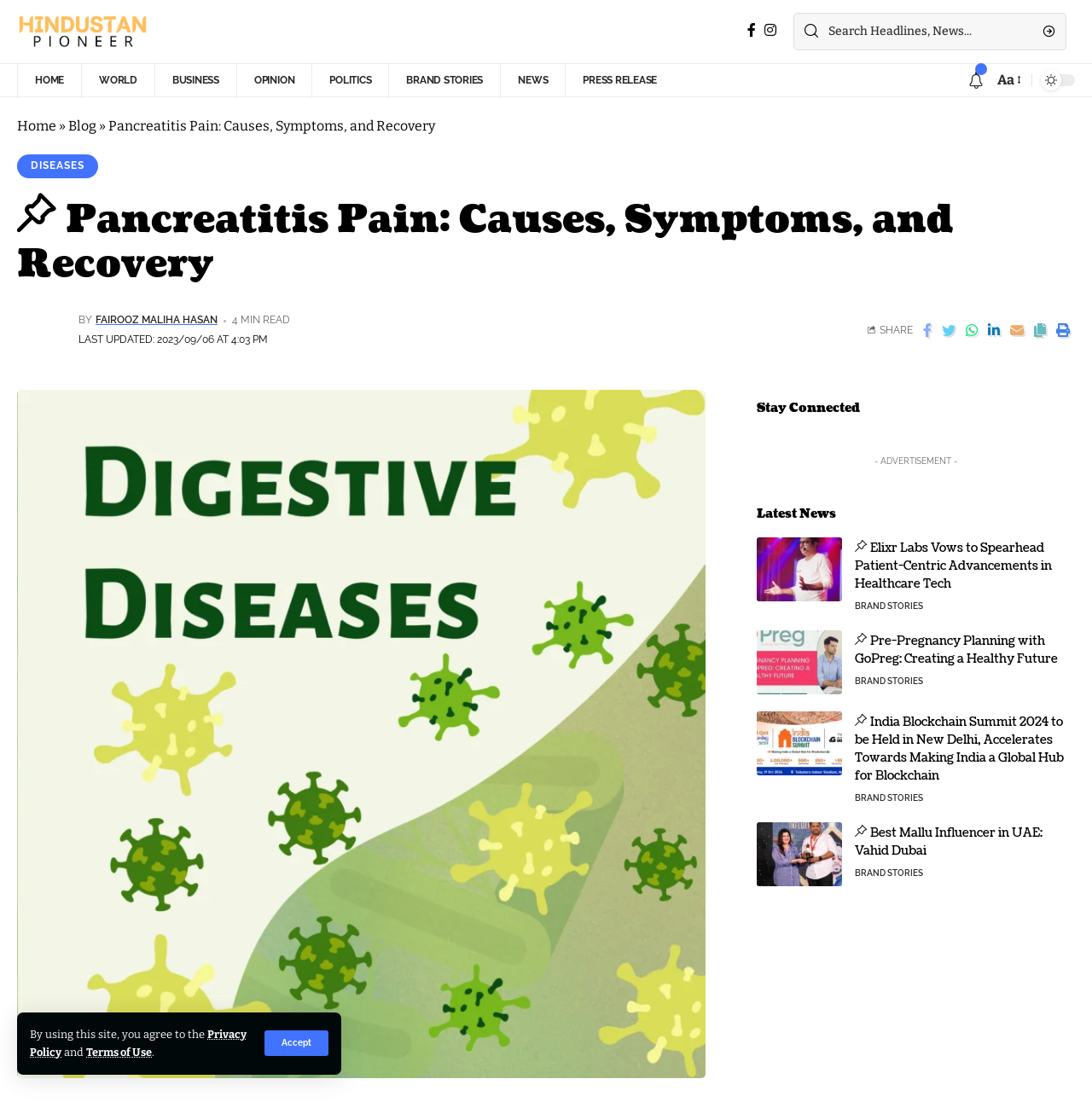Given the element description "name="s" placeholder="Search Headlines, News..."" in the screenshot, predict the bounding box coordinates of that UI element.

[0.759, 0.012, 0.945, 0.045]